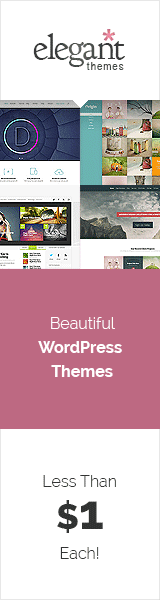Answer the question briefly using a single word or phrase: 
What is showcased in the background of the advertisement?

Visual snippets of theme designs